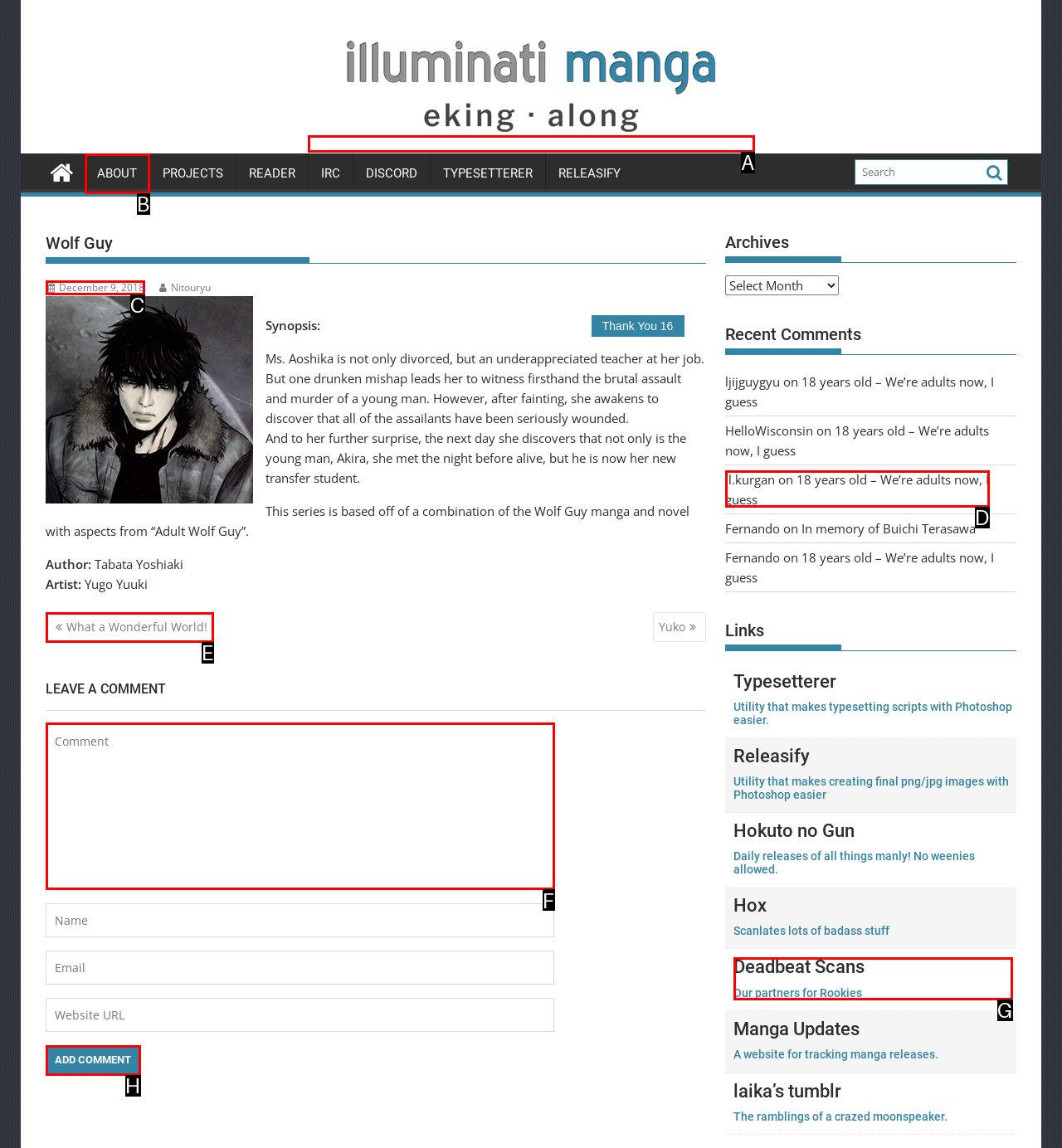Point out which HTML element you should click to fulfill the task: Leave a comment.
Provide the option's letter from the given choices.

F